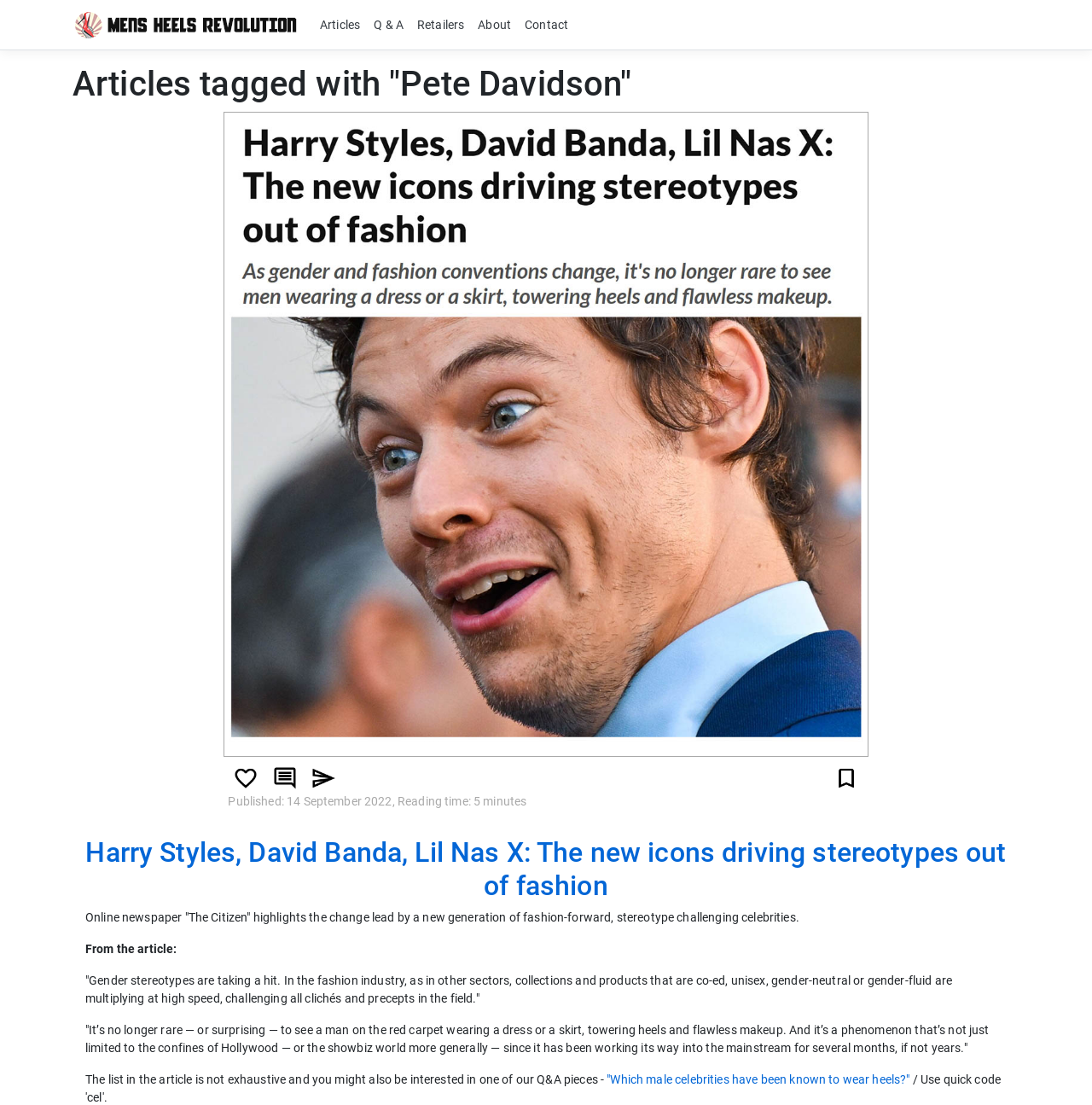Please determine the headline of the webpage and provide its content.

Articles tagged with "Pete Davidson"